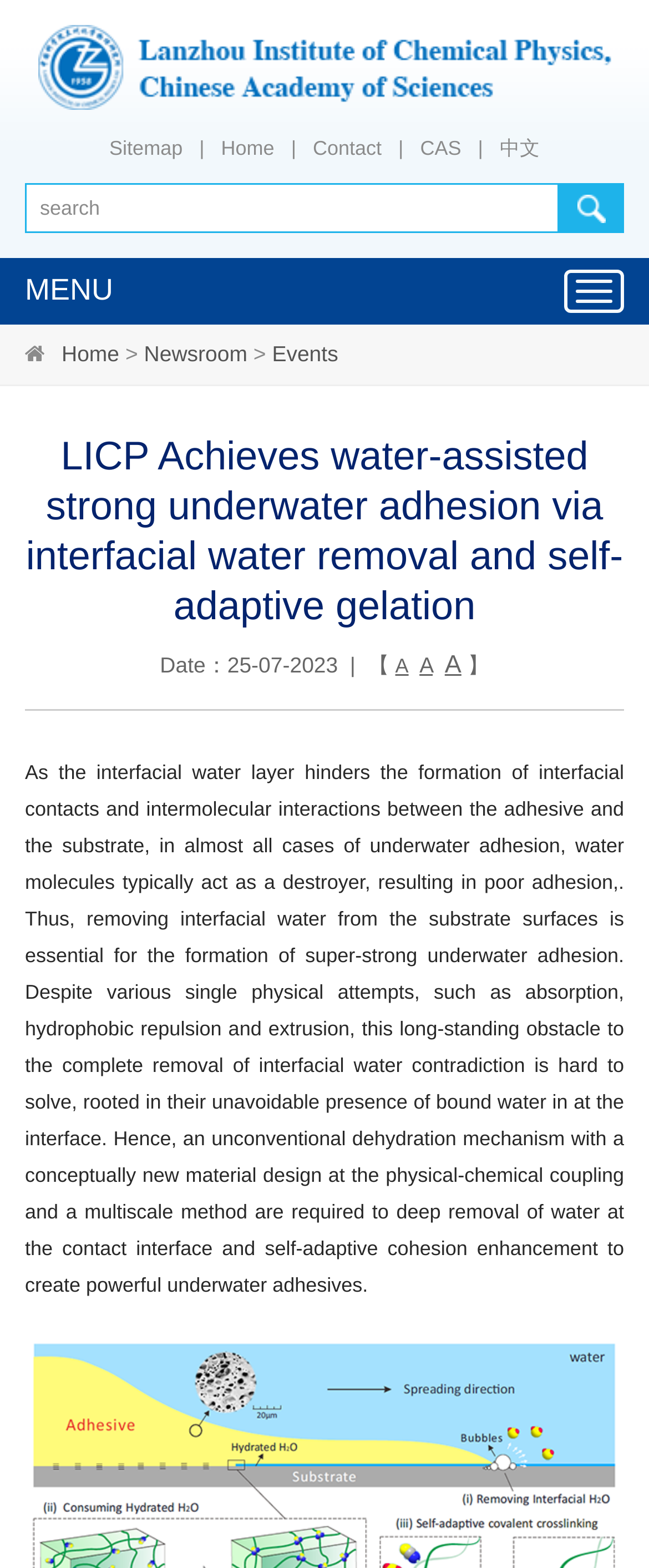Determine the bounding box coordinates of the element's region needed to click to follow the instruction: "Contact the institute". Provide these coordinates as four float numbers between 0 and 1, formatted as [left, top, right, bottom].

[0.482, 0.087, 0.588, 0.102]